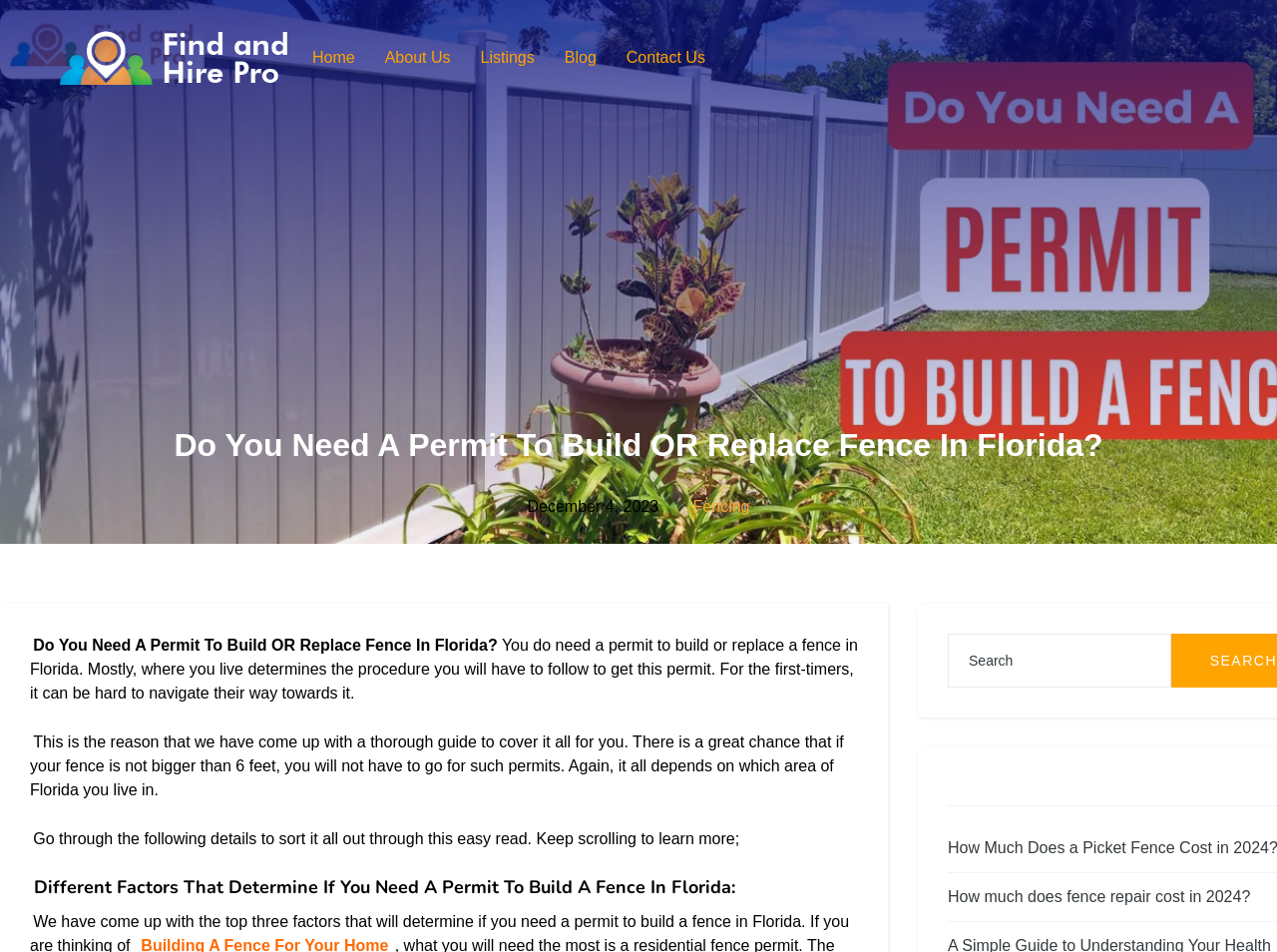What is the purpose of the guide?
Please provide a single word or phrase as your answer based on the image.

To help navigate permit process